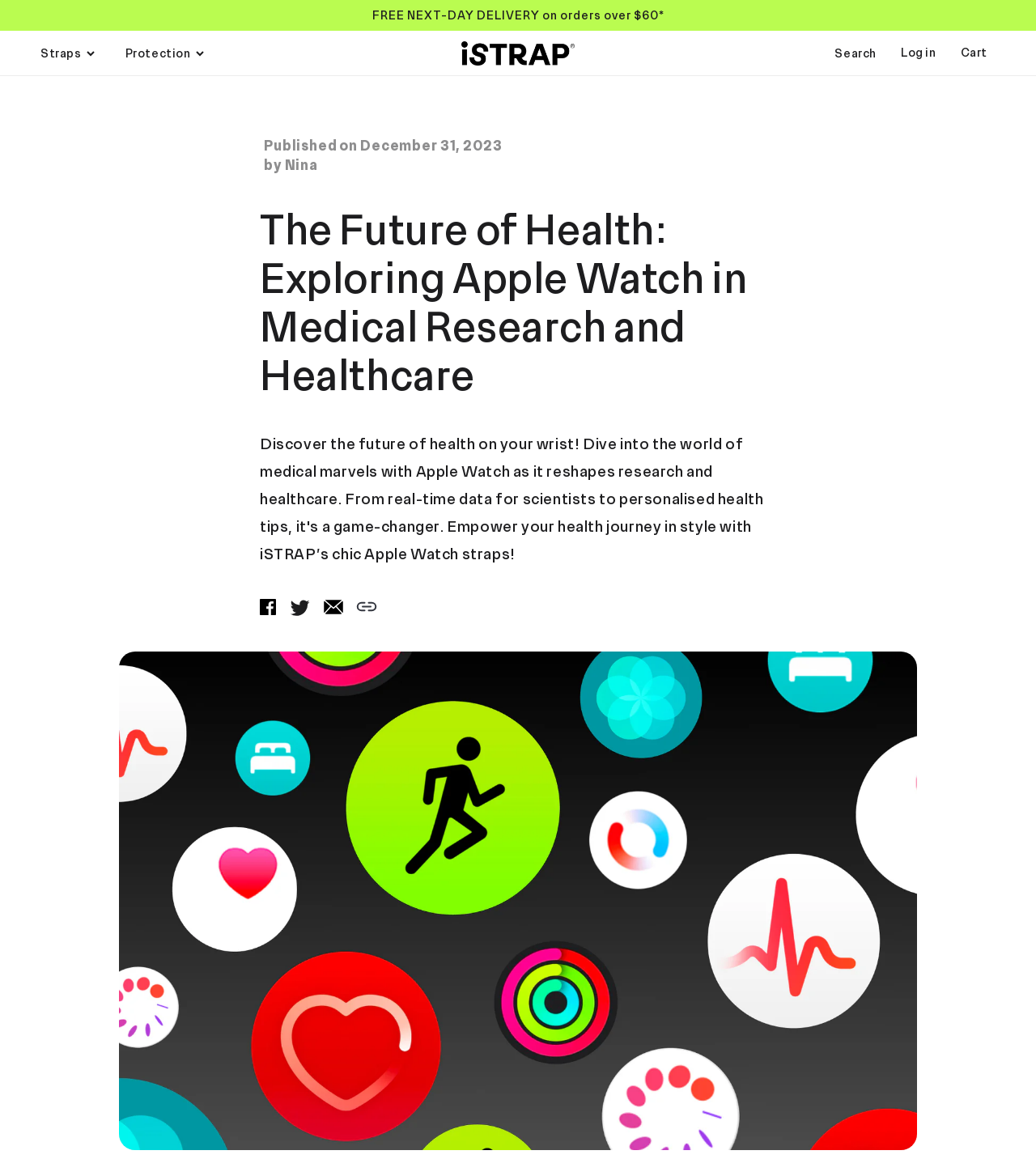Provide a single word or phrase answer to the question: 
How many social media links are there?

3